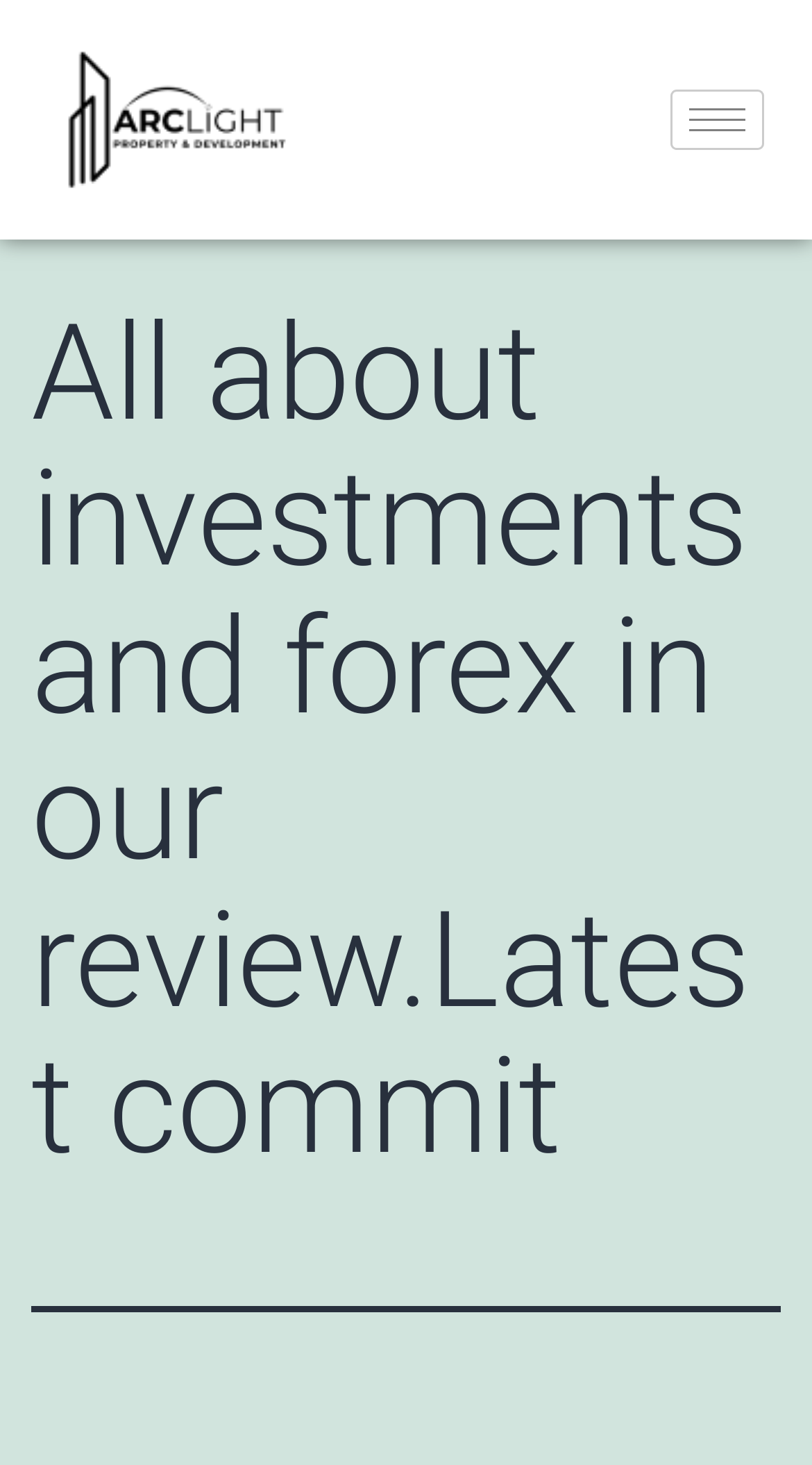Can you extract the headline from the webpage for me?

All about investments and forex in our review.Latest commit